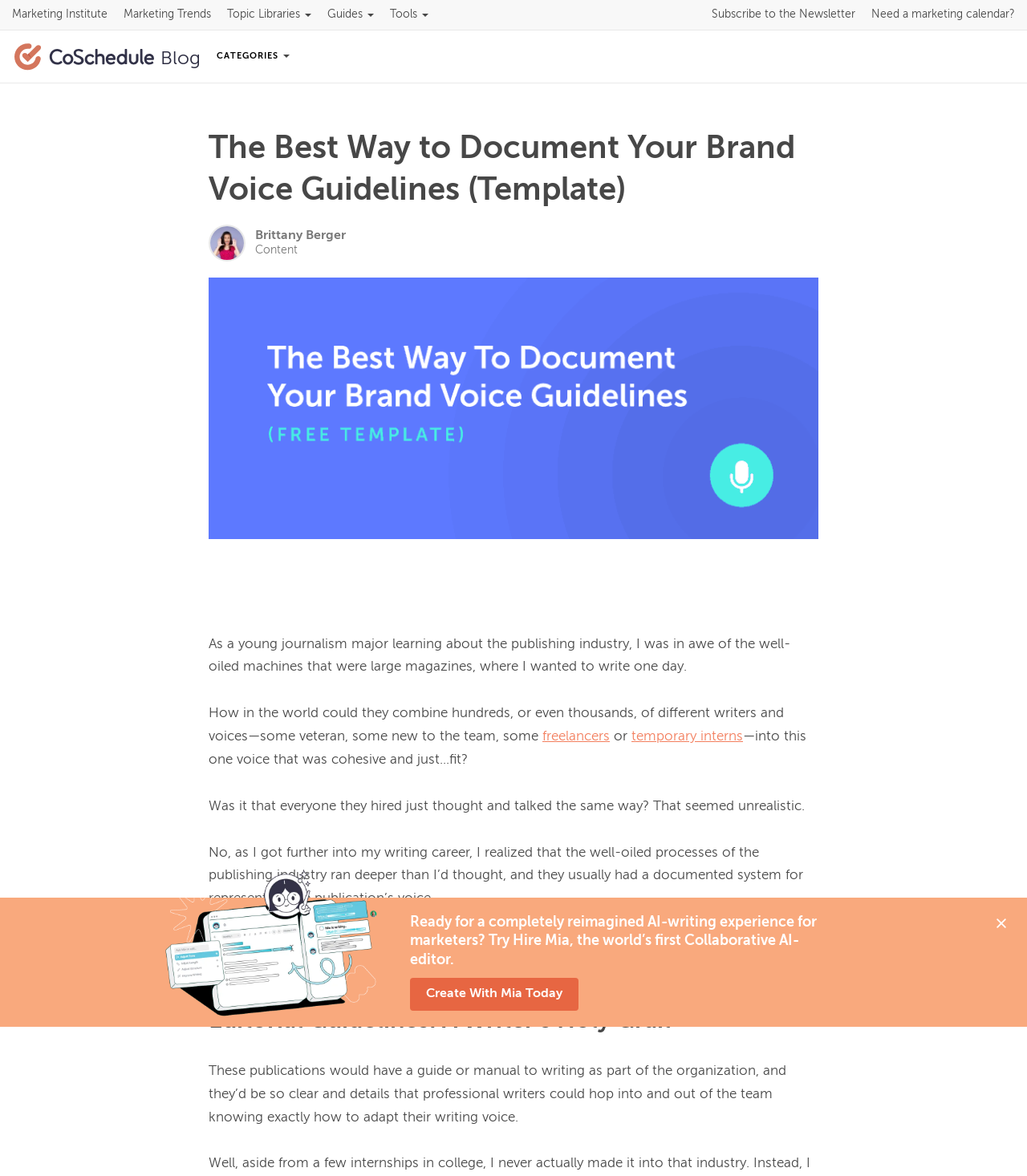Locate the bounding box coordinates of the element I should click to achieve the following instruction: "Click the 'Close' button".

[0.962, 0.777, 0.988, 0.793]